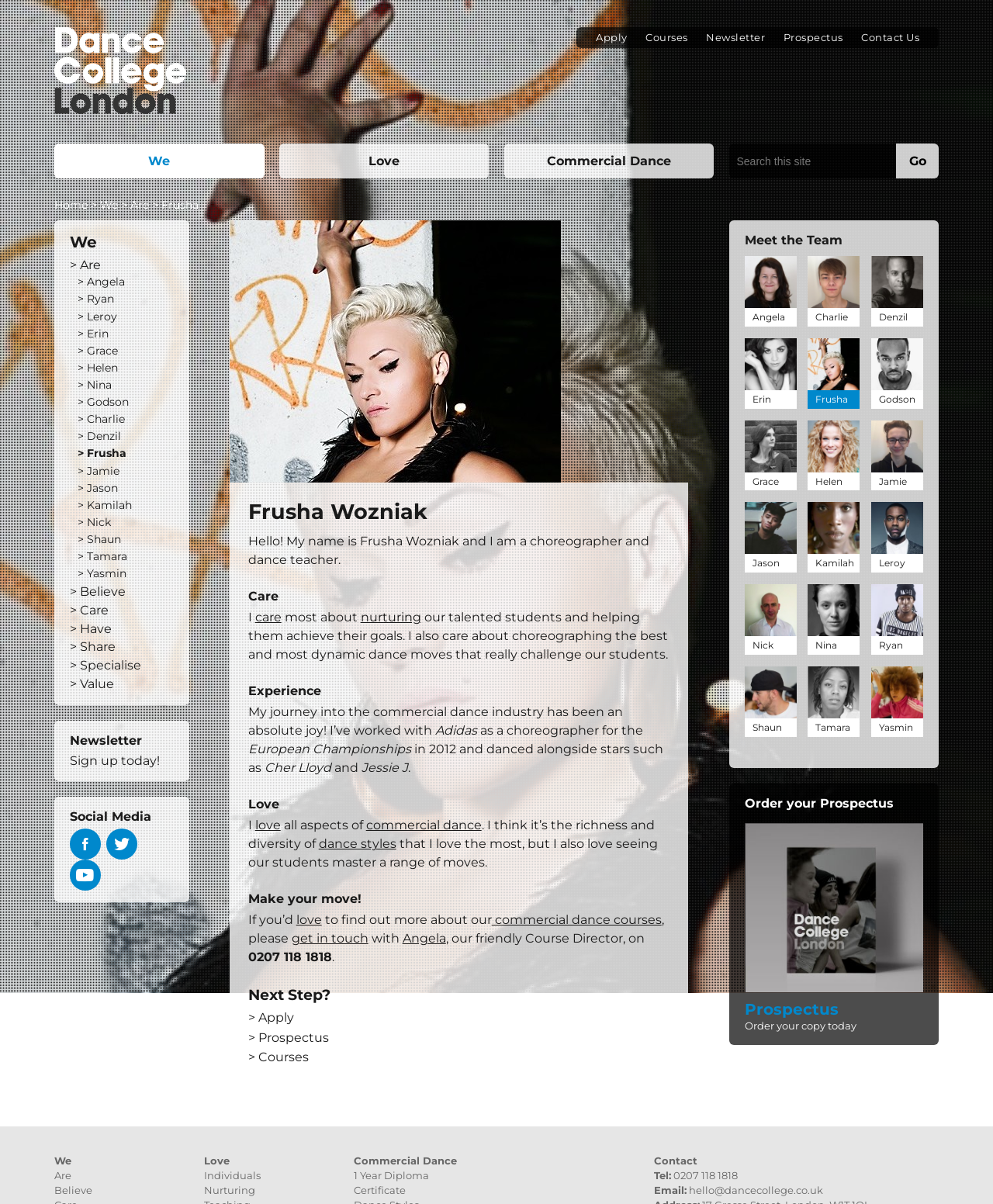Please answer the following question using a single word or phrase: What is the name of the dance style that Frusha loves the most?

commercial dance